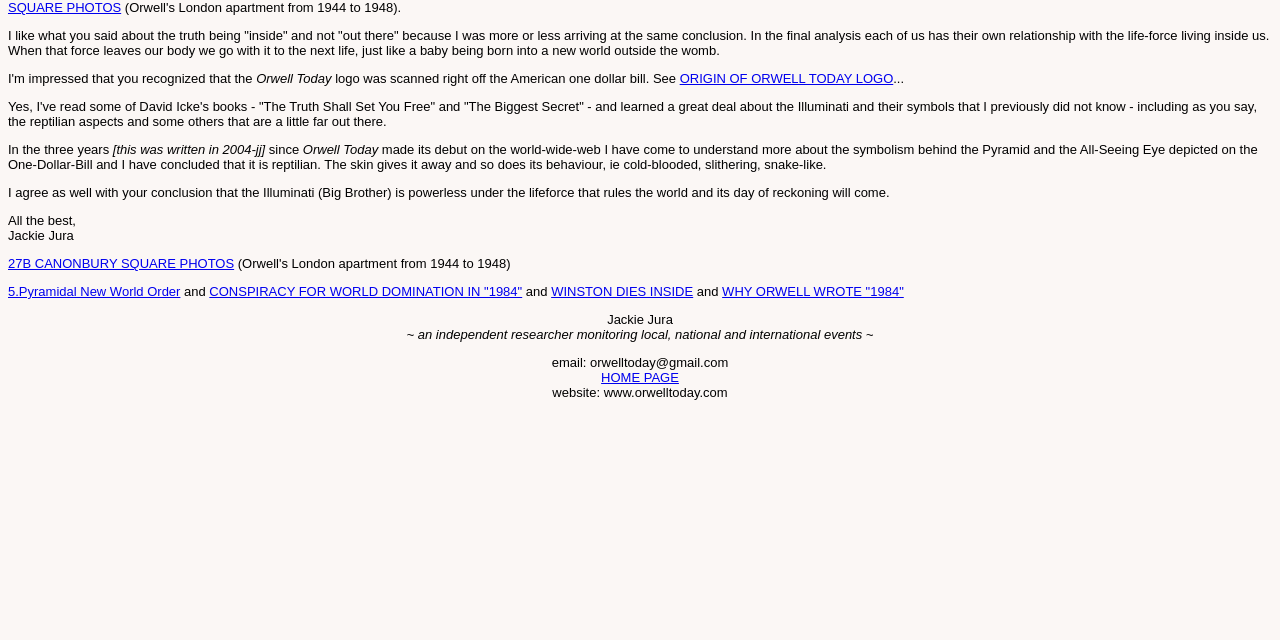Identify the bounding box coordinates for the UI element described as: "Group Of Companies". The coordinates should be provided as four floats between 0 and 1: [left, top, right, bottom].

None